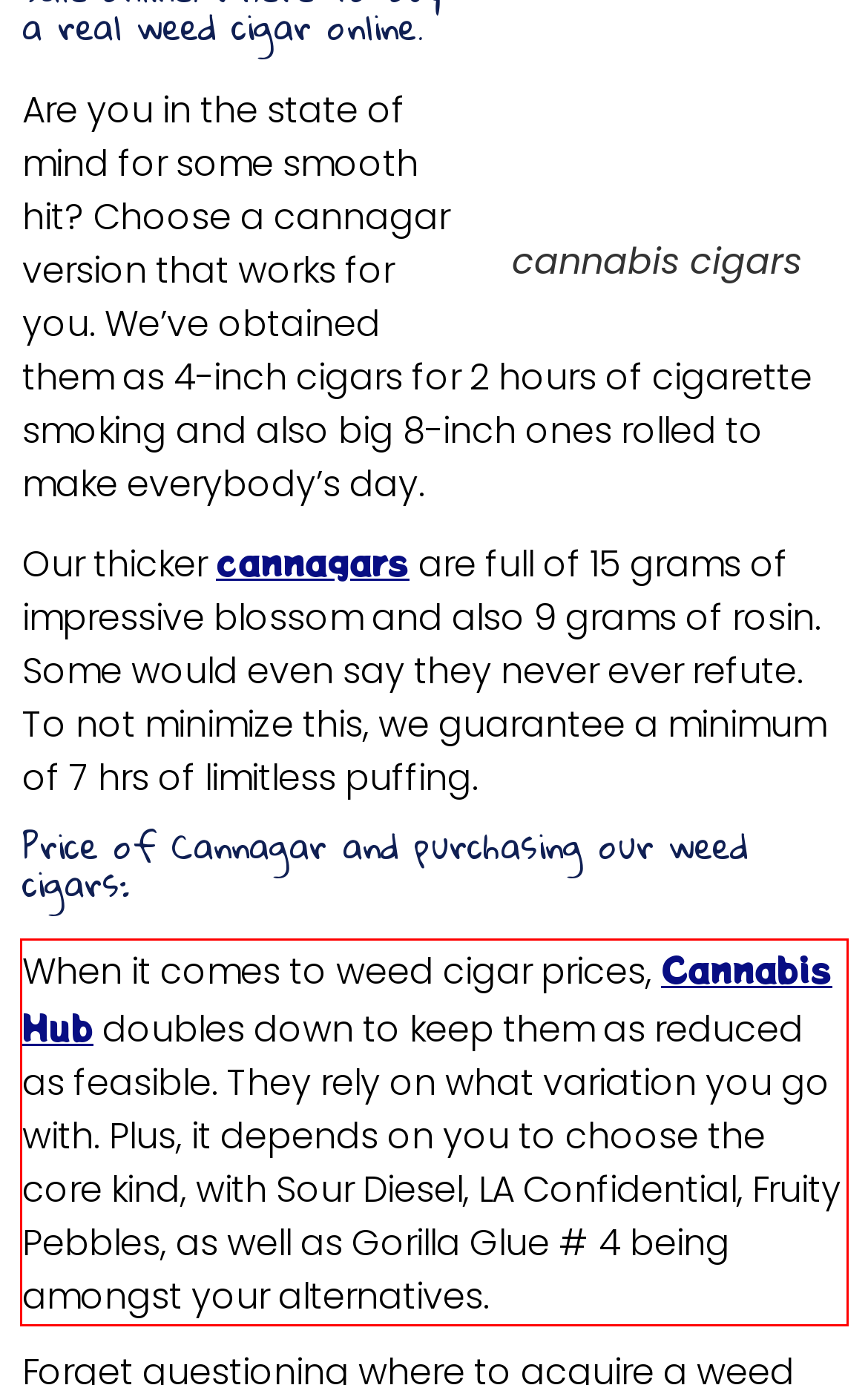Examine the webpage screenshot and use OCR to obtain the text inside the red bounding box.

When it comes to weed cigar prices, Cannabis Hub doubles down to keep them as reduced as feasible. They rely on what variation you go with. Plus, it depends on you to choose the core kind, with Sour Diesel, LA Confidential, Fruity Pebbles, as well as Gorilla Glue # 4 being amongst your alternatives.